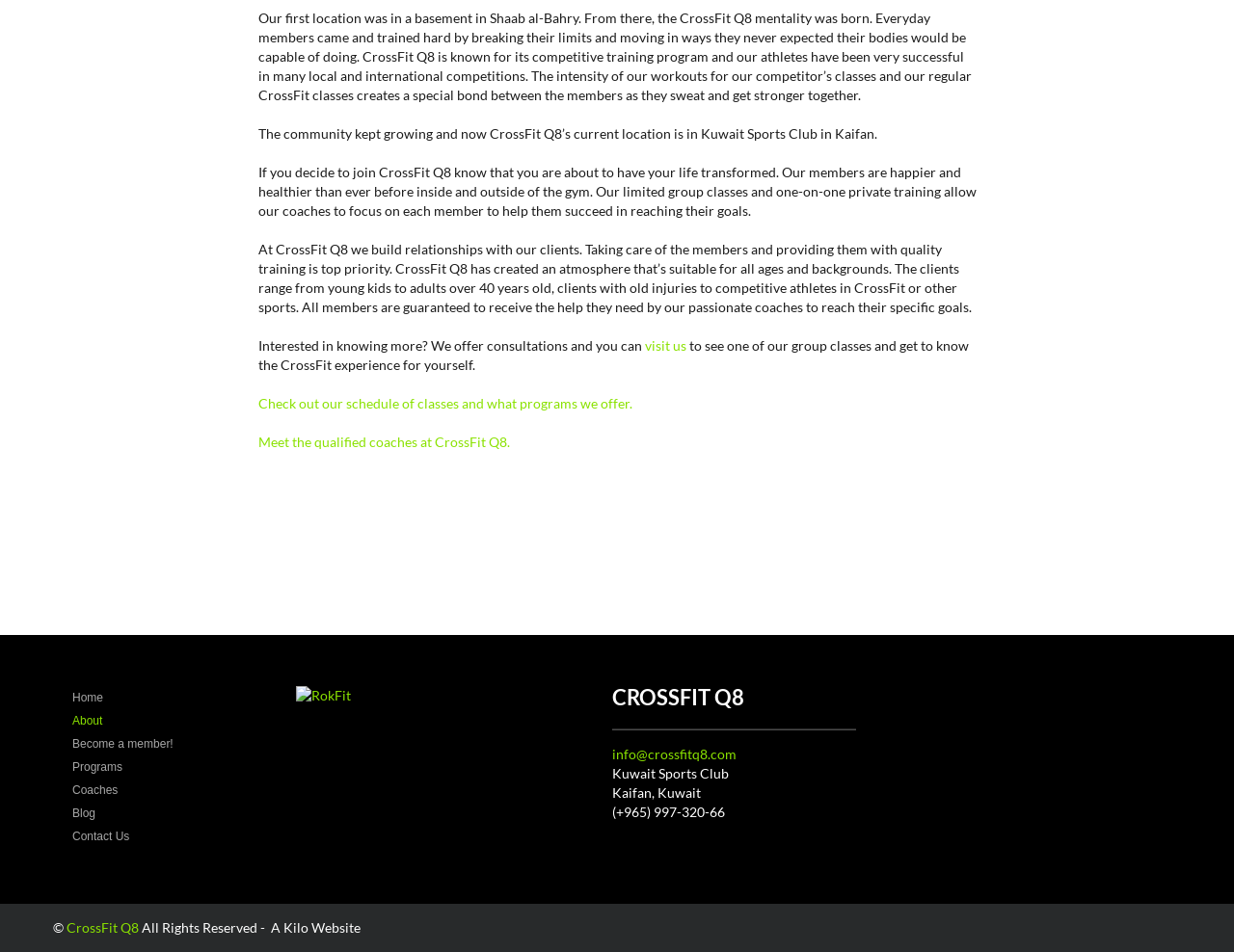Locate the bounding box coordinates for the element described below: "Become a member!". The coordinates must be four float values between 0 and 1, formatted as [left, top, right, bottom].

[0.043, 0.774, 0.14, 0.788]